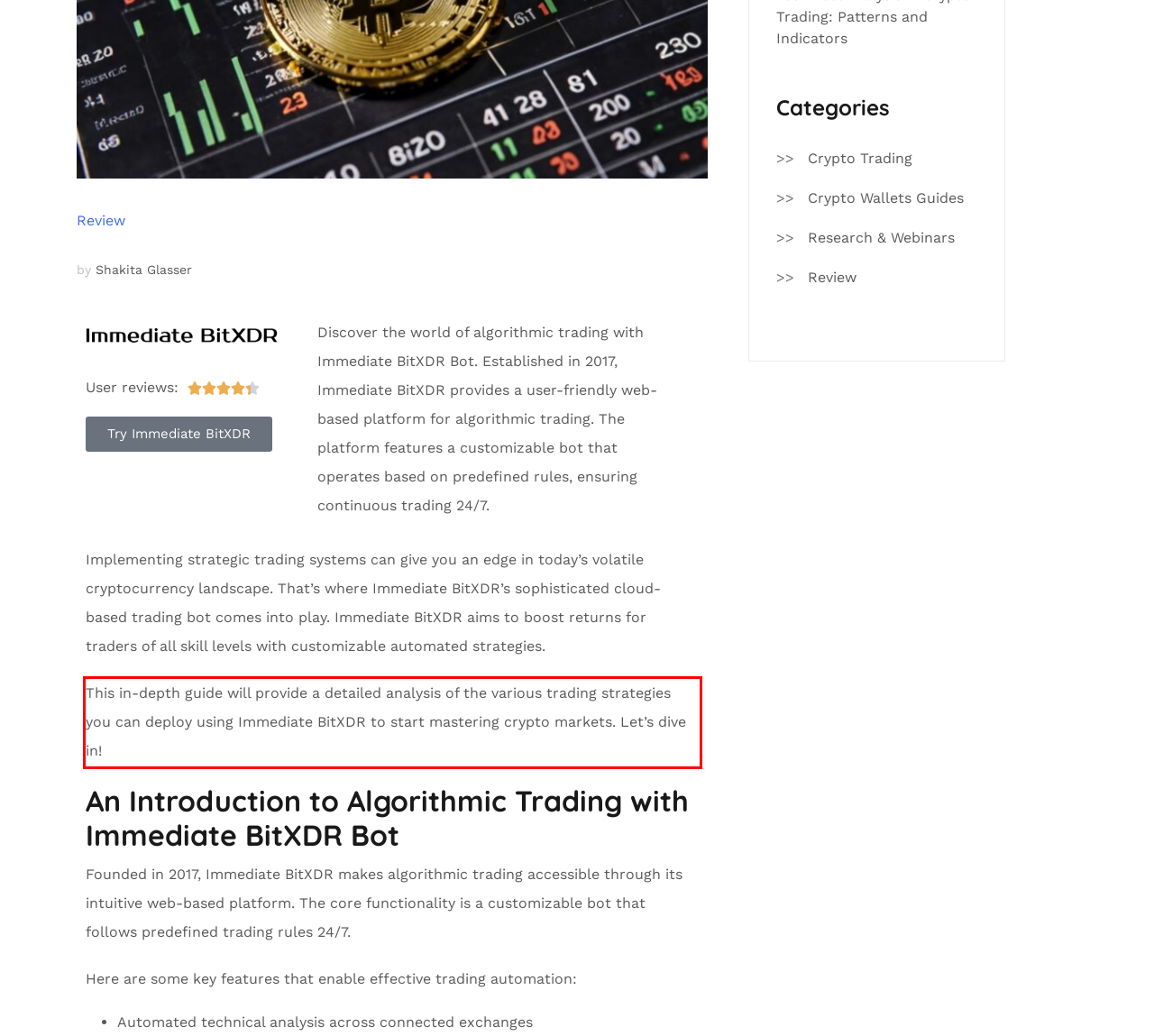You are provided with a screenshot of a webpage that includes a red bounding box. Extract and generate the text content found within the red bounding box.

This in-depth guide will provide a detailed analysis of the various trading strategies you can deploy using Immediate BitXDR to start mastering crypto markets. Let’s dive in!